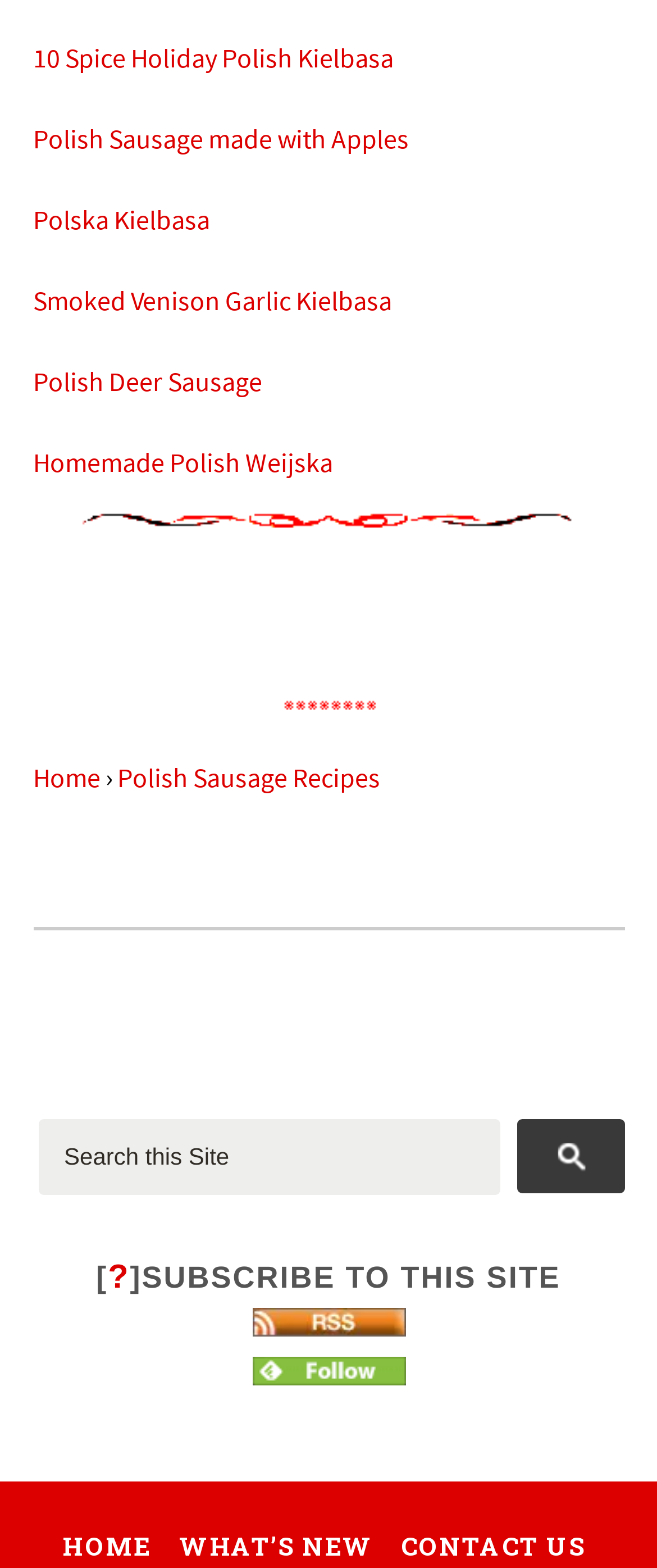Please provide a comprehensive answer to the question below using the information from the image: What type of products are featured on this webpage?

Based on the links and images on the webpage, it appears to be a website about Polish sausages, with different types of sausages listed, such as '10 Spice Holiday Polish Kielbasa' and 'Smoked Venison Garlic Kielbasa'.